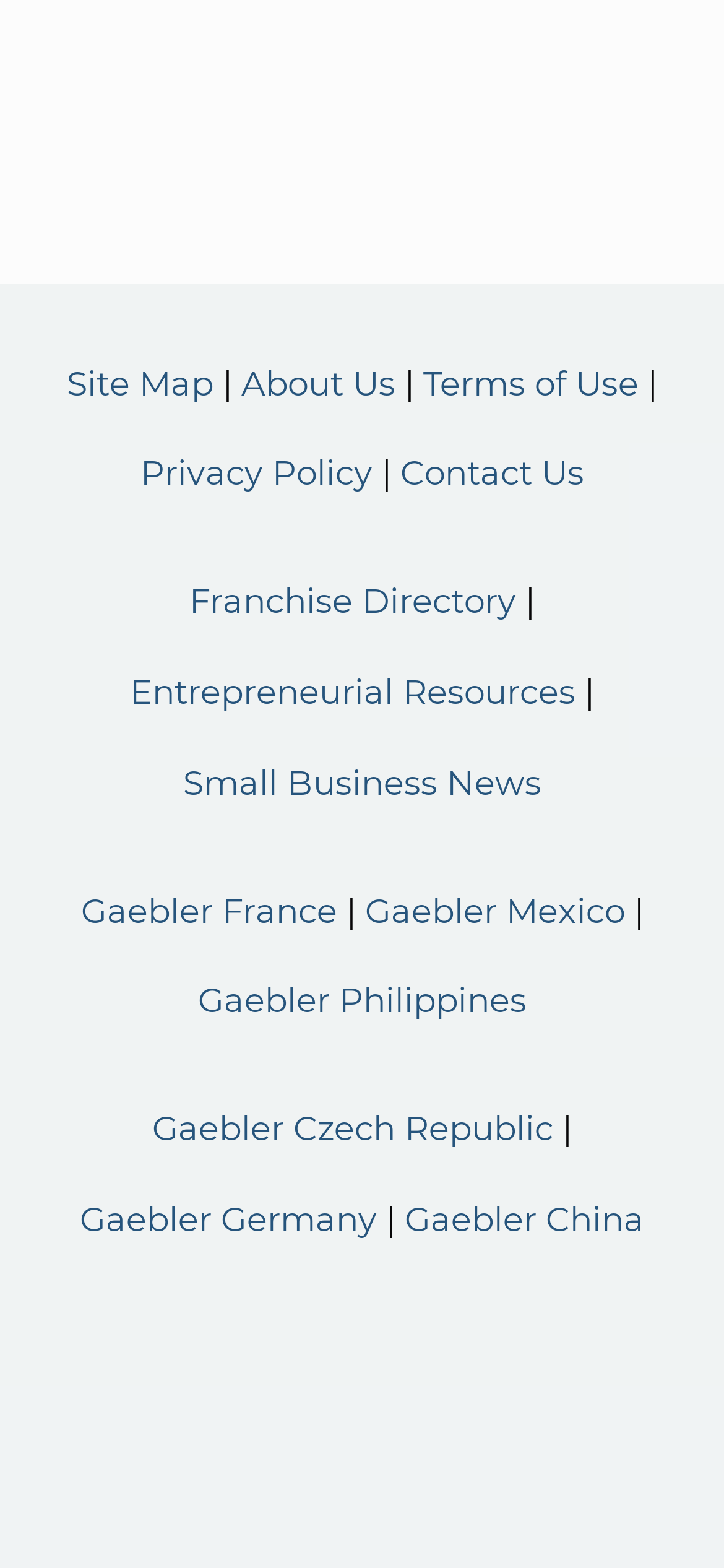How many links are in the top section?
Use the image to answer the question with a single word or phrase.

6